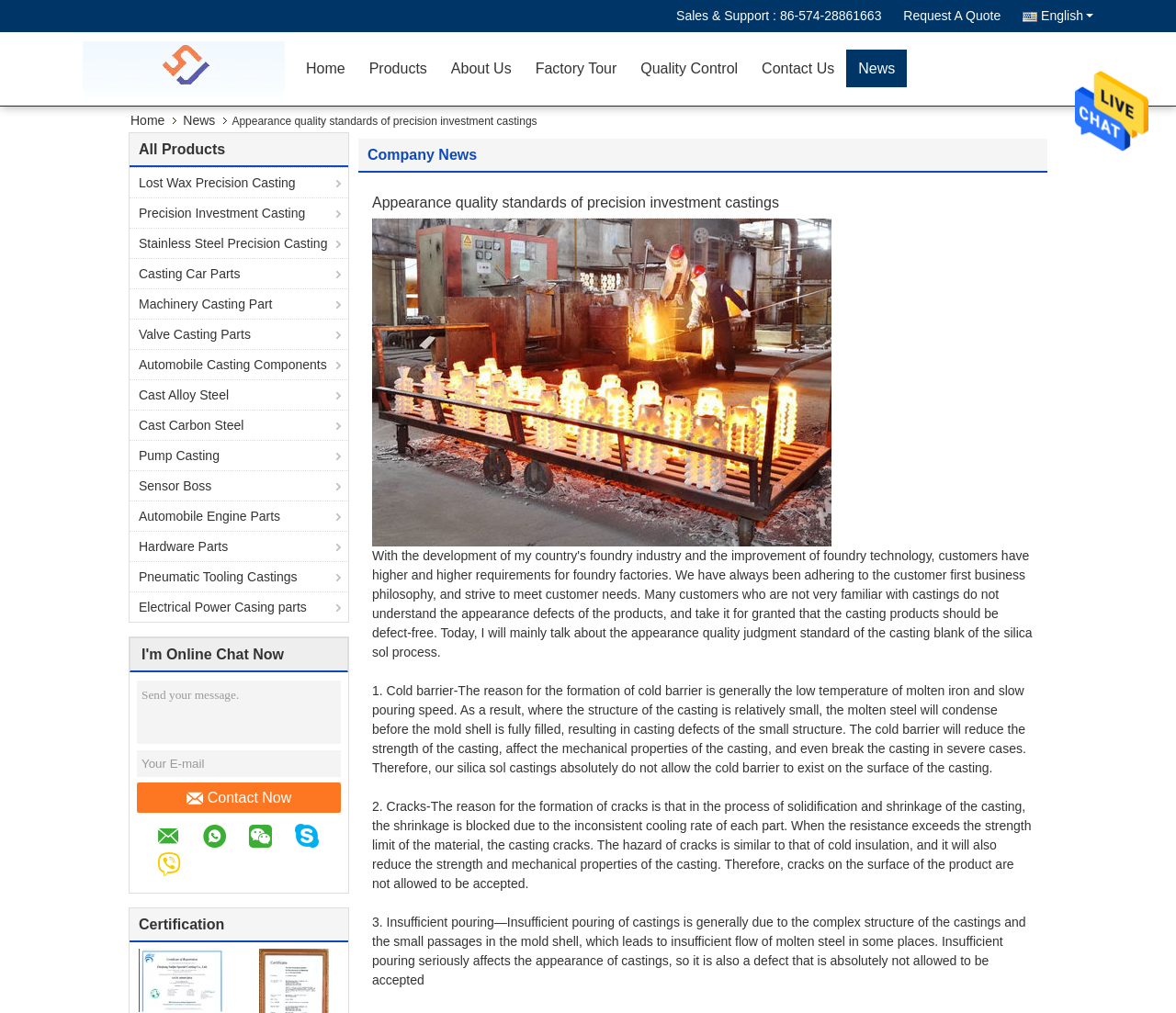Provide a short answer to the following question with just one word or phrase: What is the purpose of the 'Send Message' button?

To contact the company